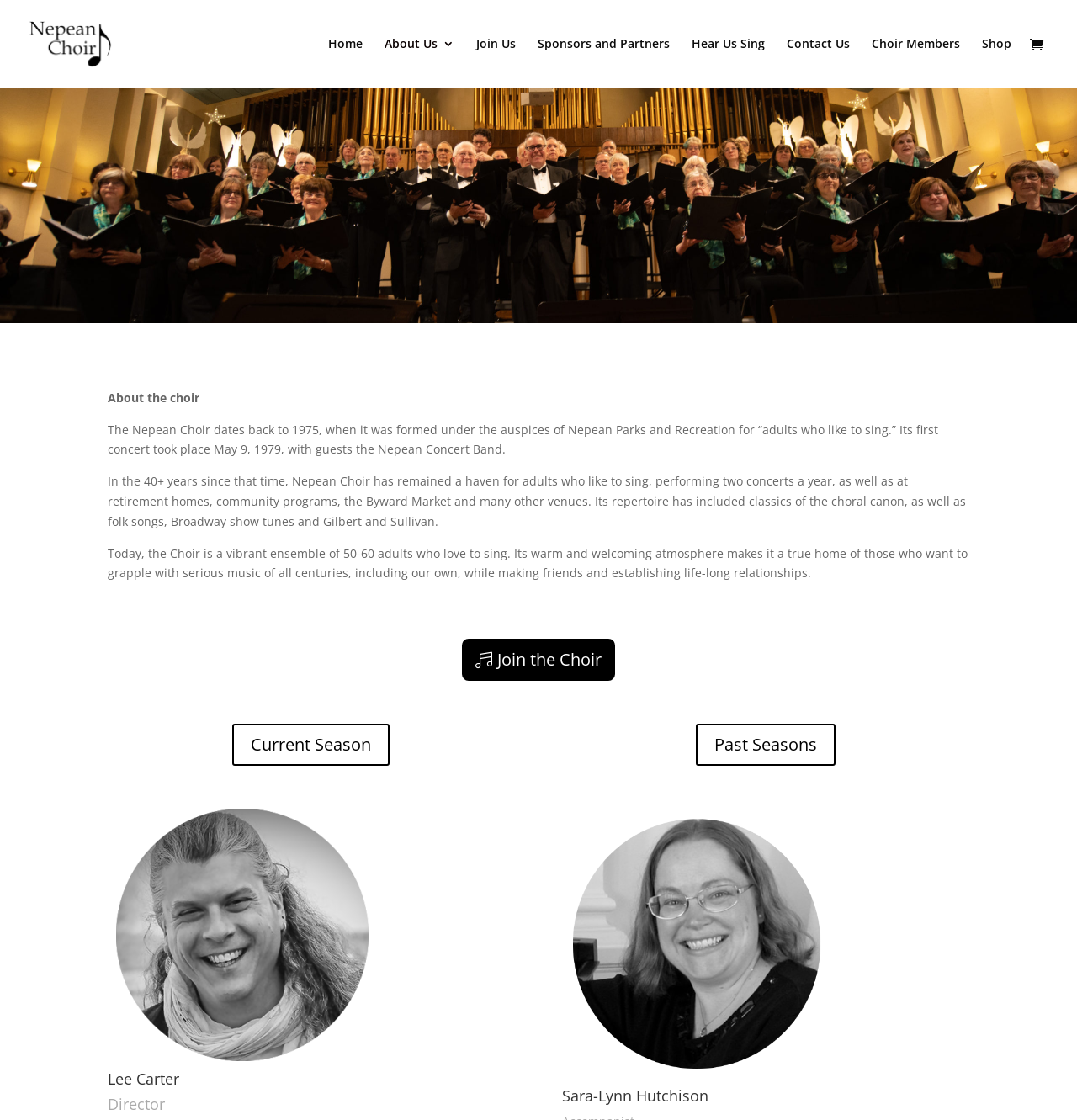Find the bounding box coordinates corresponding to the UI element with the description: "About Us". The coordinates should be formatted as [left, top, right, bottom], with values as floats between 0 and 1.

[0.357, 0.034, 0.422, 0.078]